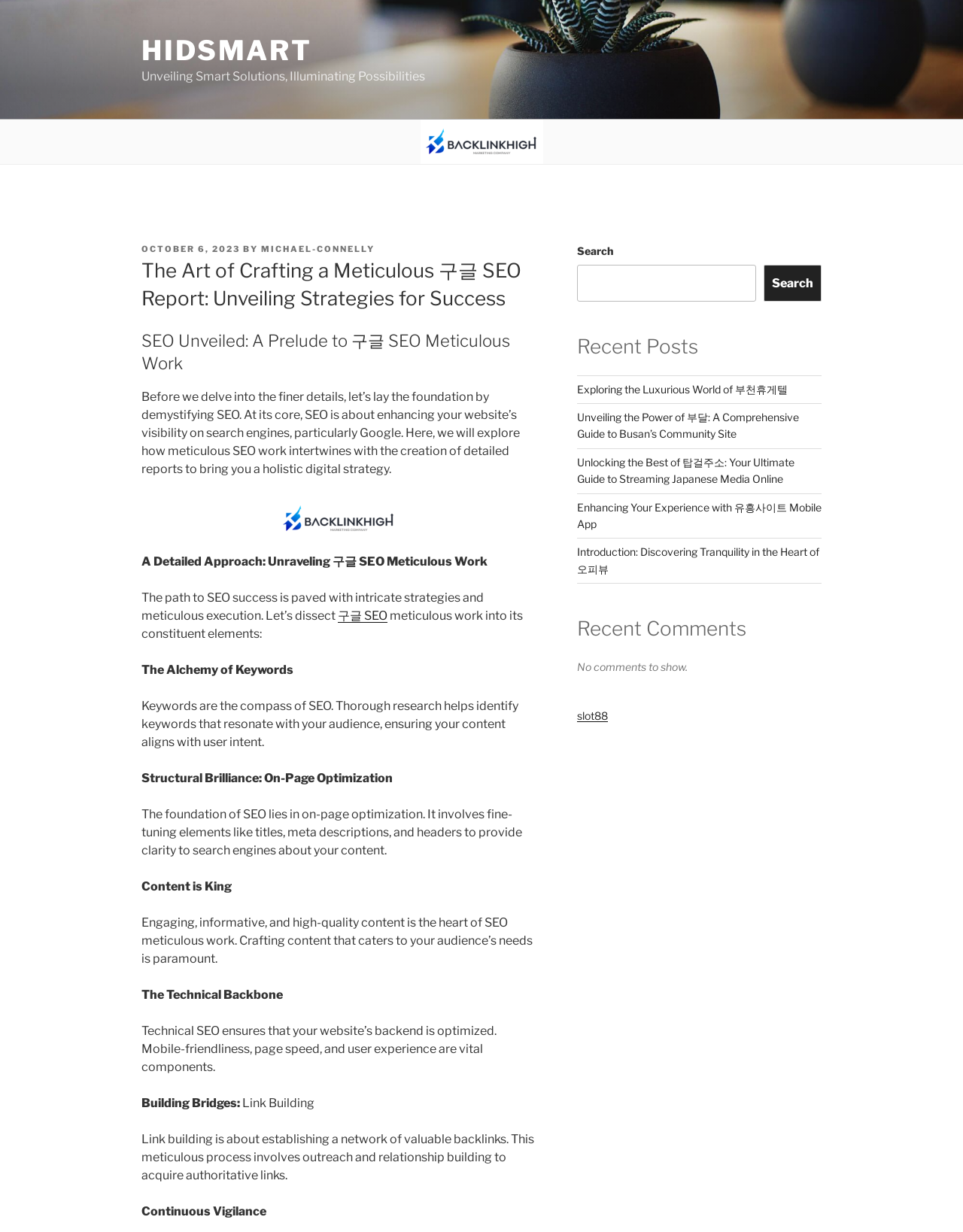Provide a short answer to the following question with just one word or phrase: What is the purpose of technical SEO?

Optimize website's backend